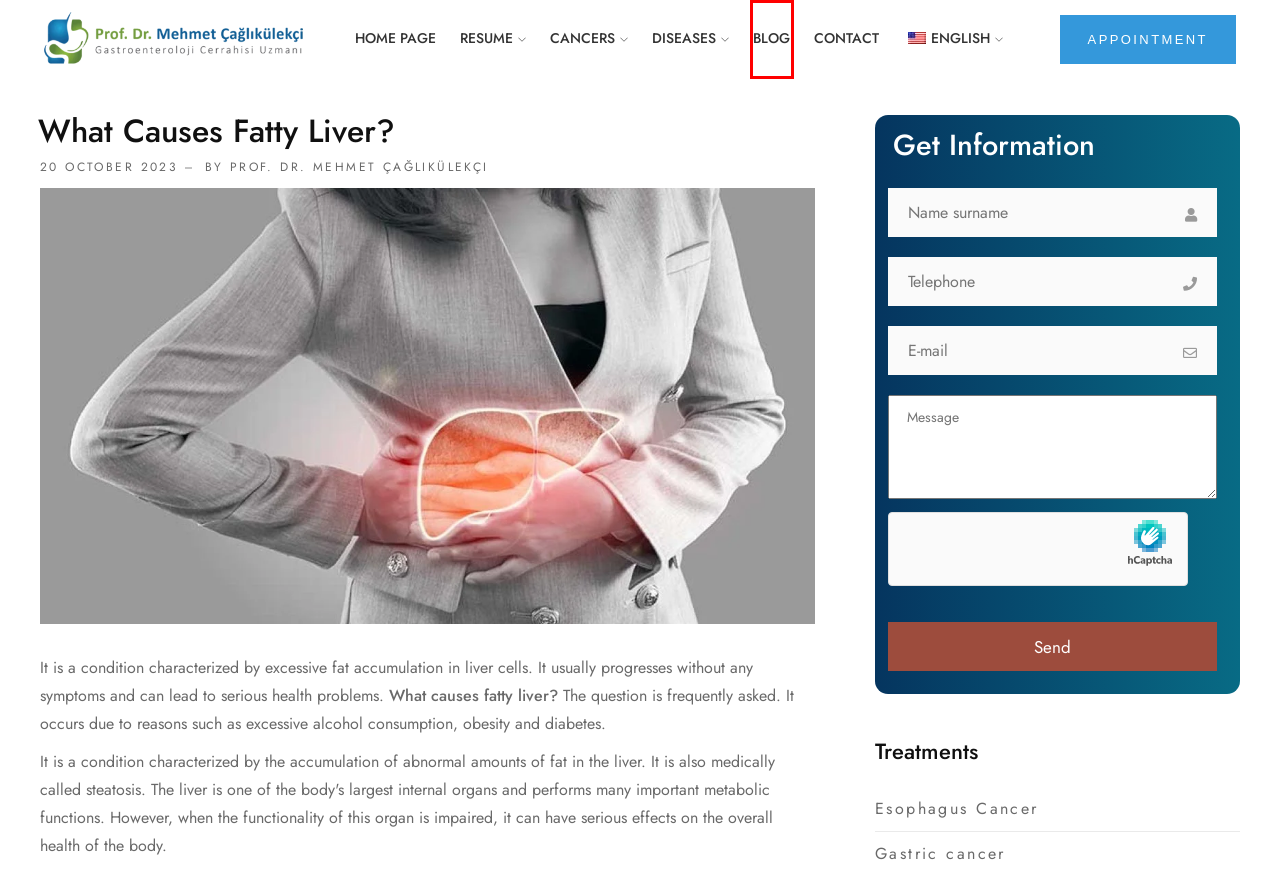Look at the given screenshot of a webpage with a red rectangle bounding box around a UI element. Pick the description that best matches the new webpage after clicking the element highlighted. The descriptions are:
A. Contact - Mehmet Çağlıkülekçi
B. Stomach Cancer - Mehmet Çağlıkülekçi
C. Blog - Mehmet Çağlıkülekçi
D. Liver Diseases - Mehmet Çağlıkülekçi
E. Large Intestine Cancer - Mehmet Çağlıkülekçi
F. Op. Dr. Serkan Sabancı - Estetik Cerrahi Uzmanı
G. Prof. Dr. Mehmet ÇAĞLIKÜLEKÇİ - Gastroenterology Surgery
H. Prof. Dr. Mehmet Çağlıkülekçi, author of Mehmet Çağlıkülekçi website

C